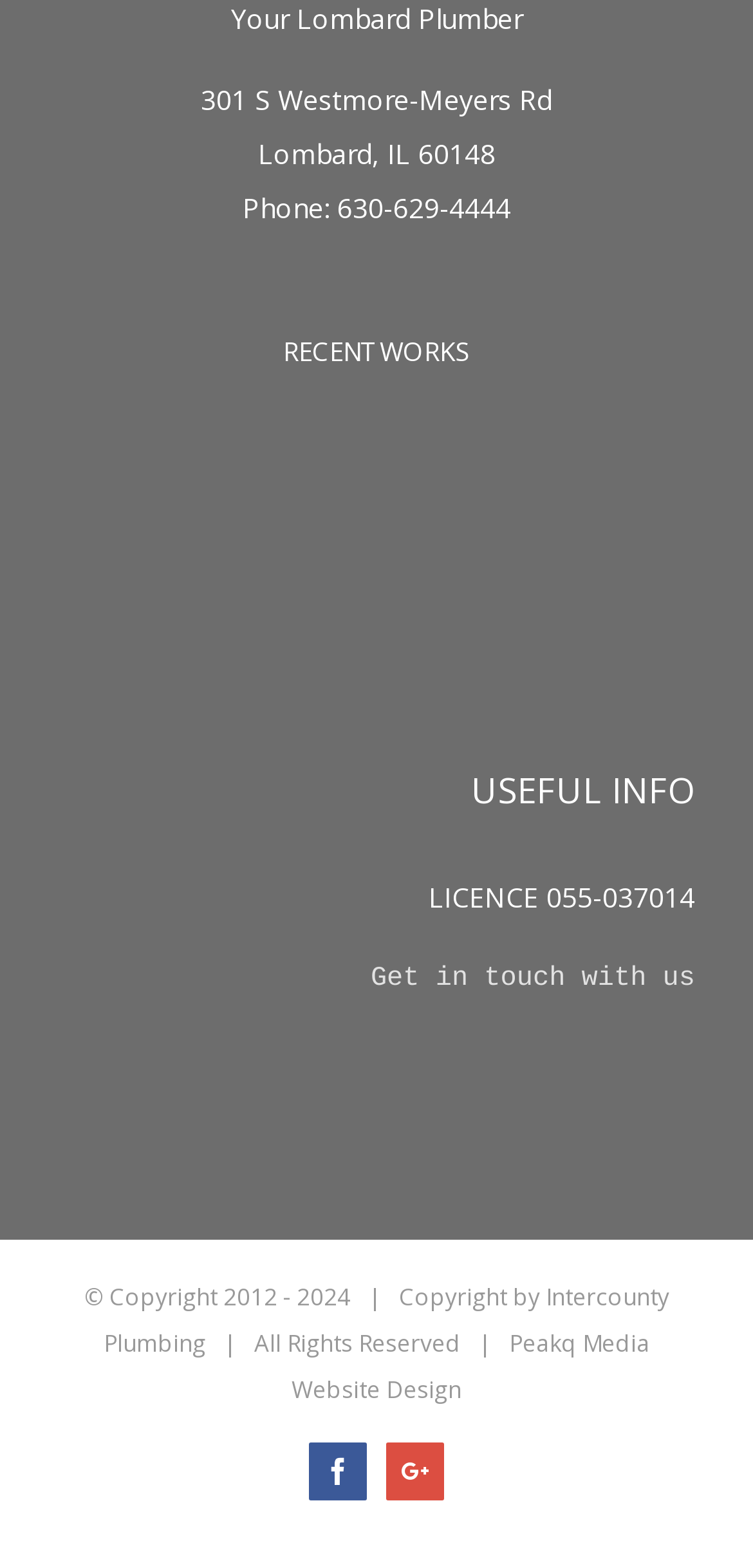Please respond in a single word or phrase: 
What is the license number of the plumber?

055-037014